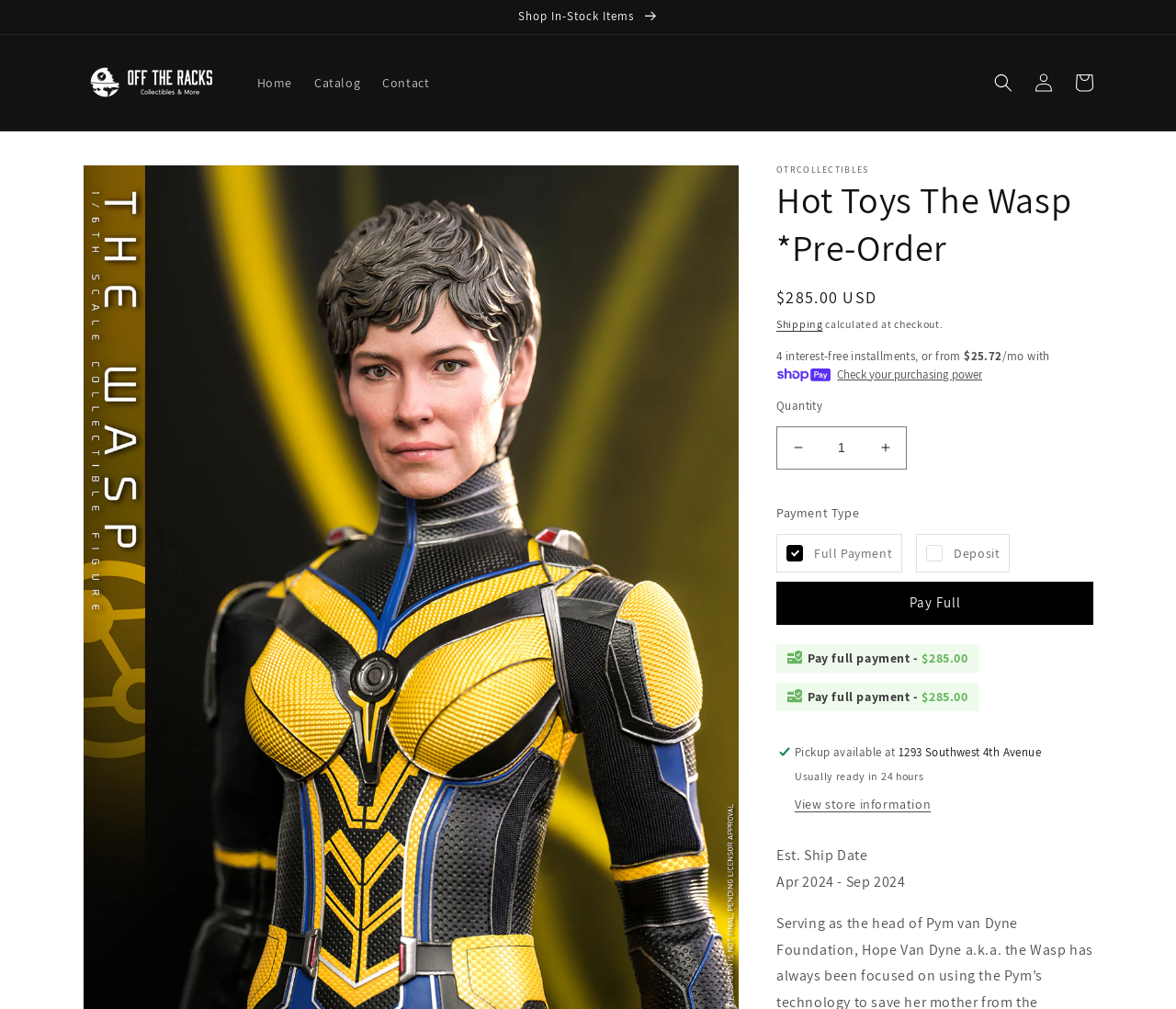What is the store location?
Answer the question with as much detail as possible.

I found the answer by looking at the static text element with the text '1293 Southwest 4th Avenue' which is located near the 'Pickup available at' label, indicating that it is the store location where the product can be picked up.